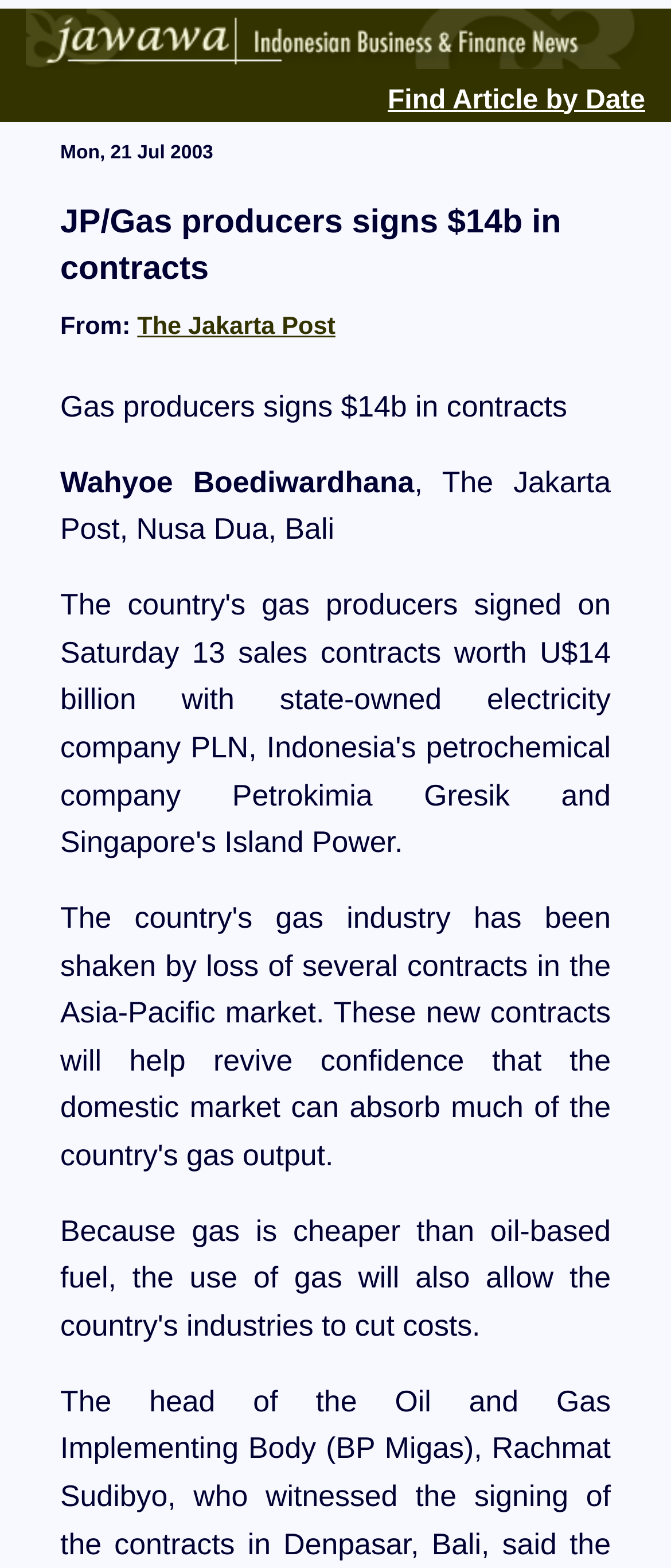Explain the features and main sections of the webpage comprehensively.

The webpage appears to be a news article page. At the top, there is a link on the left side, and another link "Find Article by Date" on the right side. Below these links, the date "Mon, 21 Jul 2003" is displayed. 

The main article title "JP/Gas producers signs $14b in contracts" is a heading that spans across the page, with the text "From:" positioned above it on the left side. To the right of "From:", there is a link to "The Jakarta Post". 

The article title "Gas producers signs $14b in contracts" is repeated below the heading, followed by the author's name "Wahyoe Boediwardhana" and the location "The Jakarta Post, Nusa Dua, Bali" on the same line.